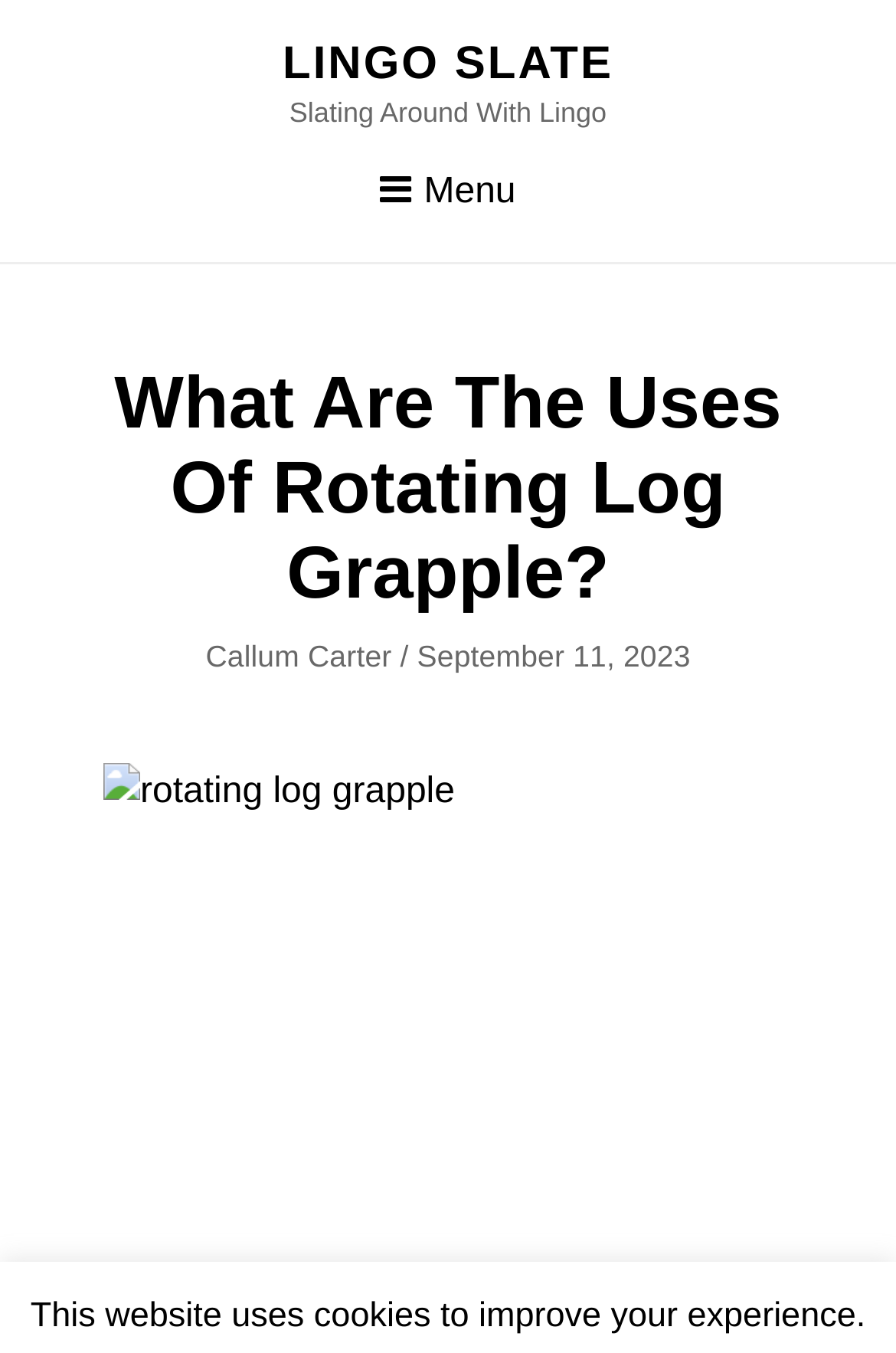Determine the bounding box coordinates for the HTML element mentioned in the following description: "September 11, 2023". The coordinates should be a list of four floats ranging from 0 to 1, represented as [left, top, right, bottom].

[0.465, 0.472, 0.771, 0.497]